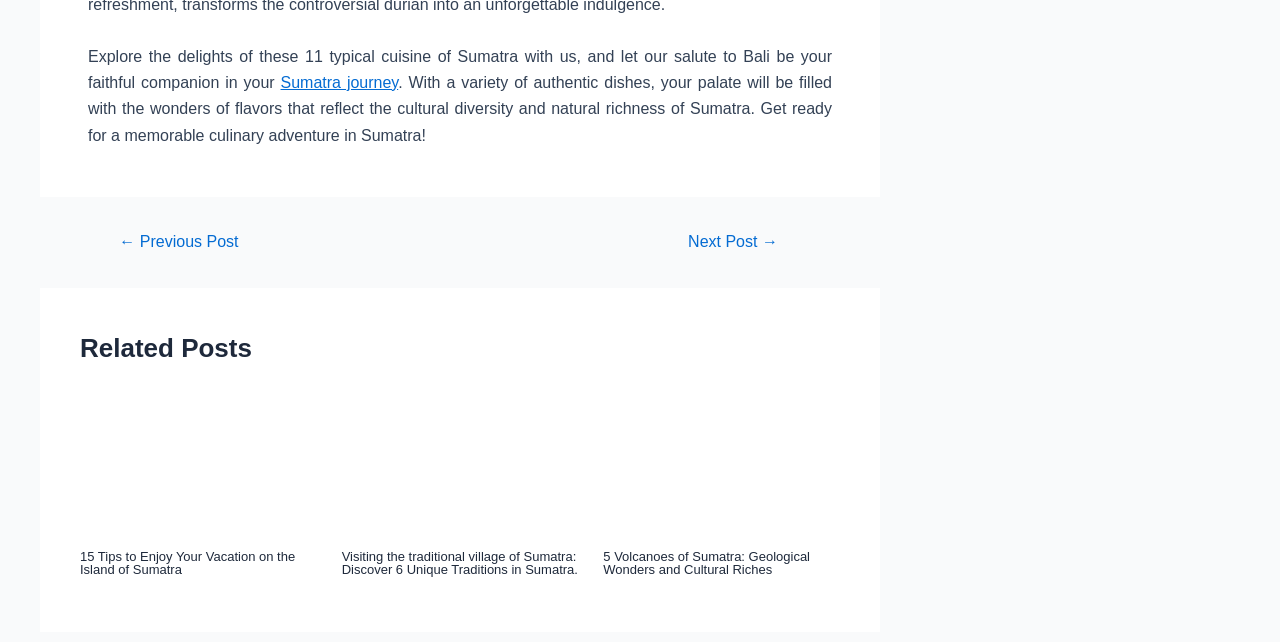Locate the UI element described by Sumatra journey and provide its bounding box coordinates. Use the format (top-left x, top-left y, bottom-right x, bottom-right y) with all values as floating point numbers between 0 and 1.

[0.219, 0.115, 0.311, 0.142]